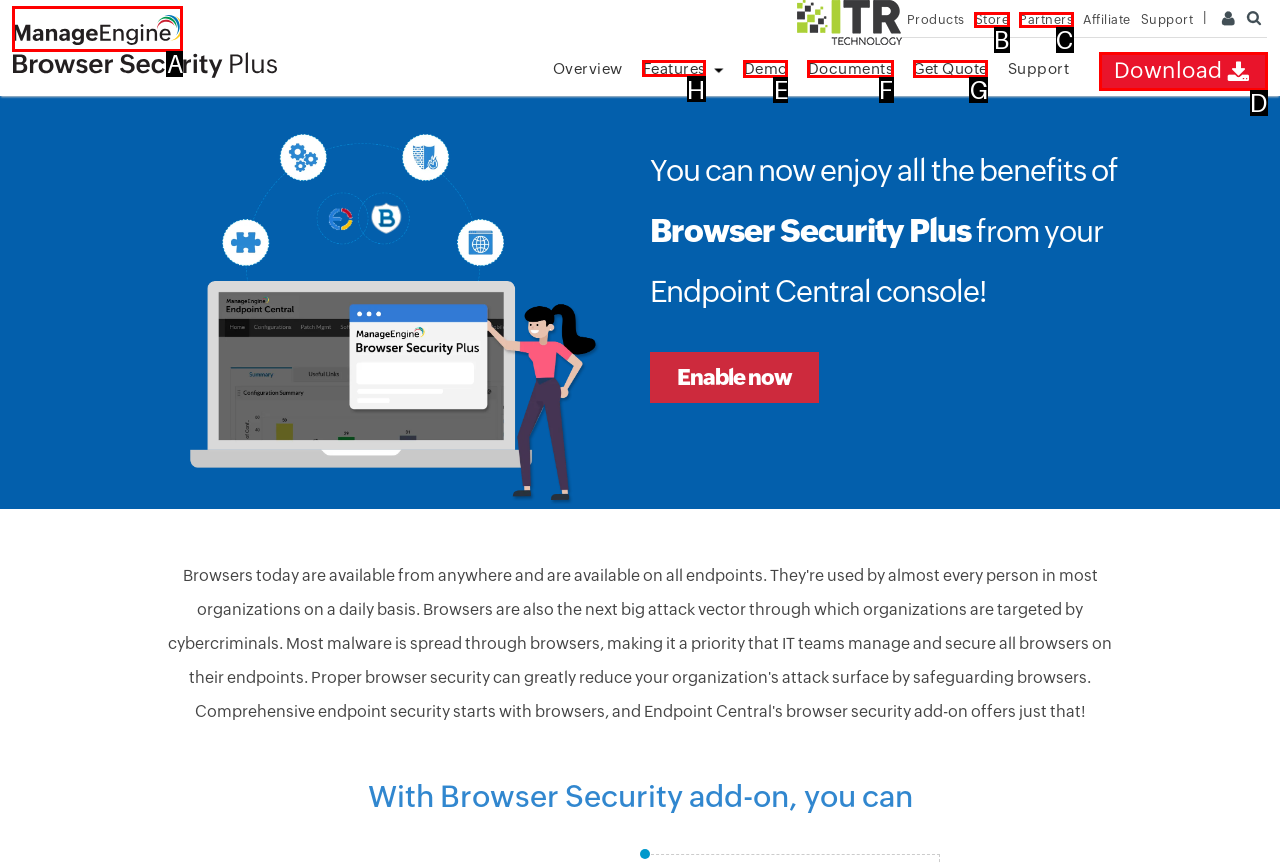Tell me which one HTML element I should click to complete this task: View Browser Security features Answer with the option's letter from the given choices directly.

H